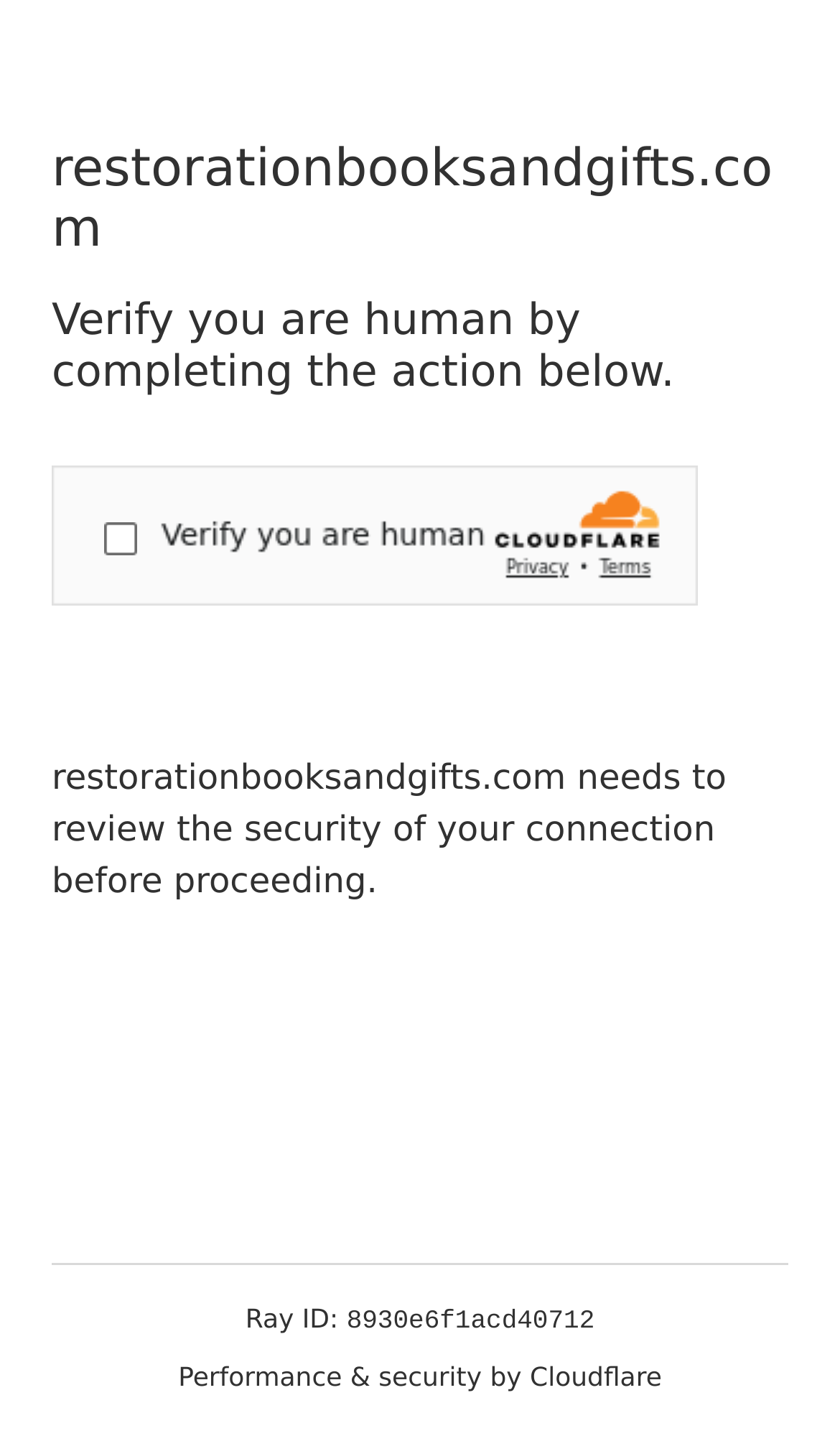Respond to the following question using a concise word or phrase: 
What is the website being accessed?

restorationbooksandgifts.com